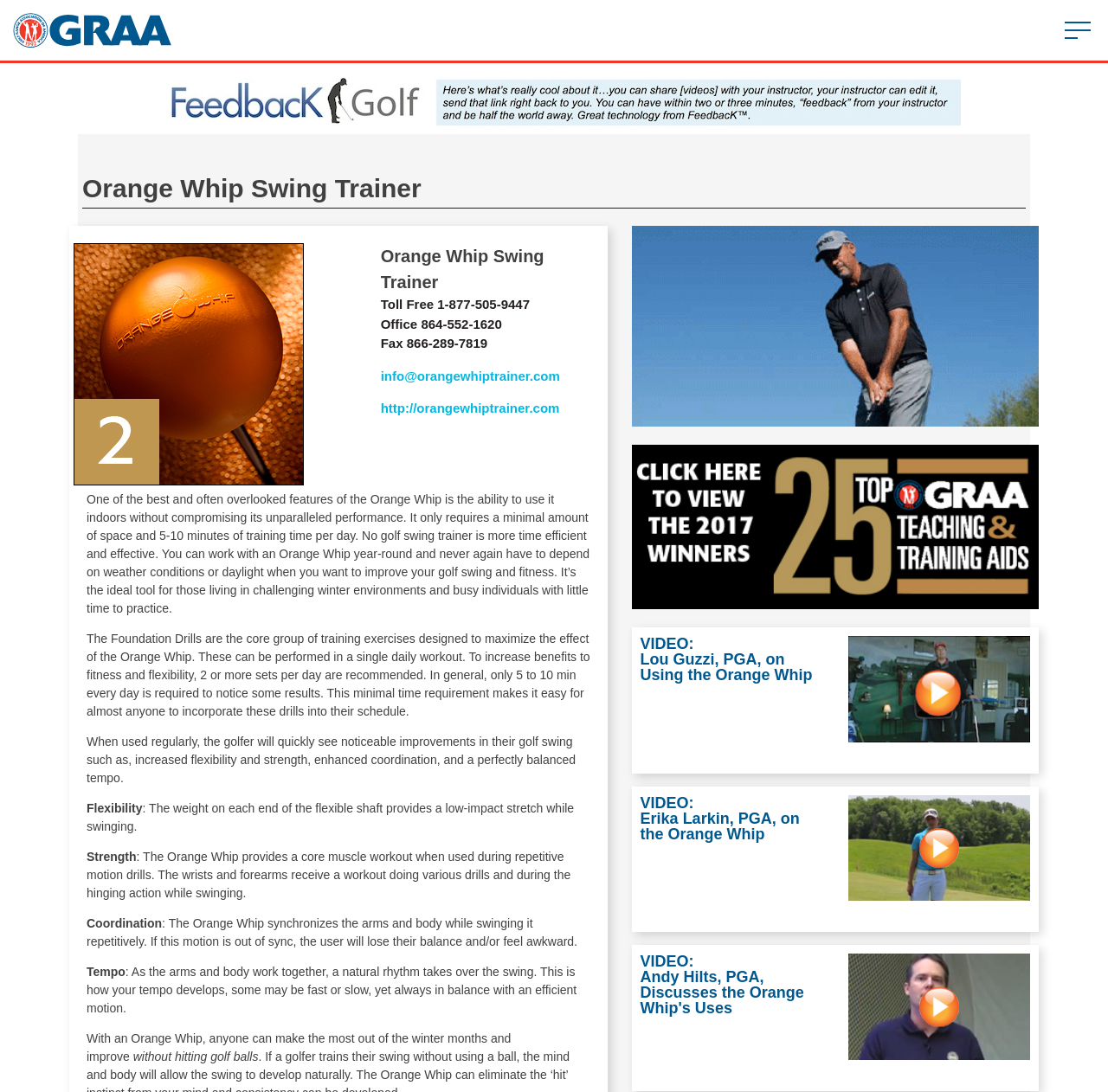Answer in one word or a short phrase: 
What are the benefits of using the Orange Whip?

Flexibility, strength, coordination, tempo